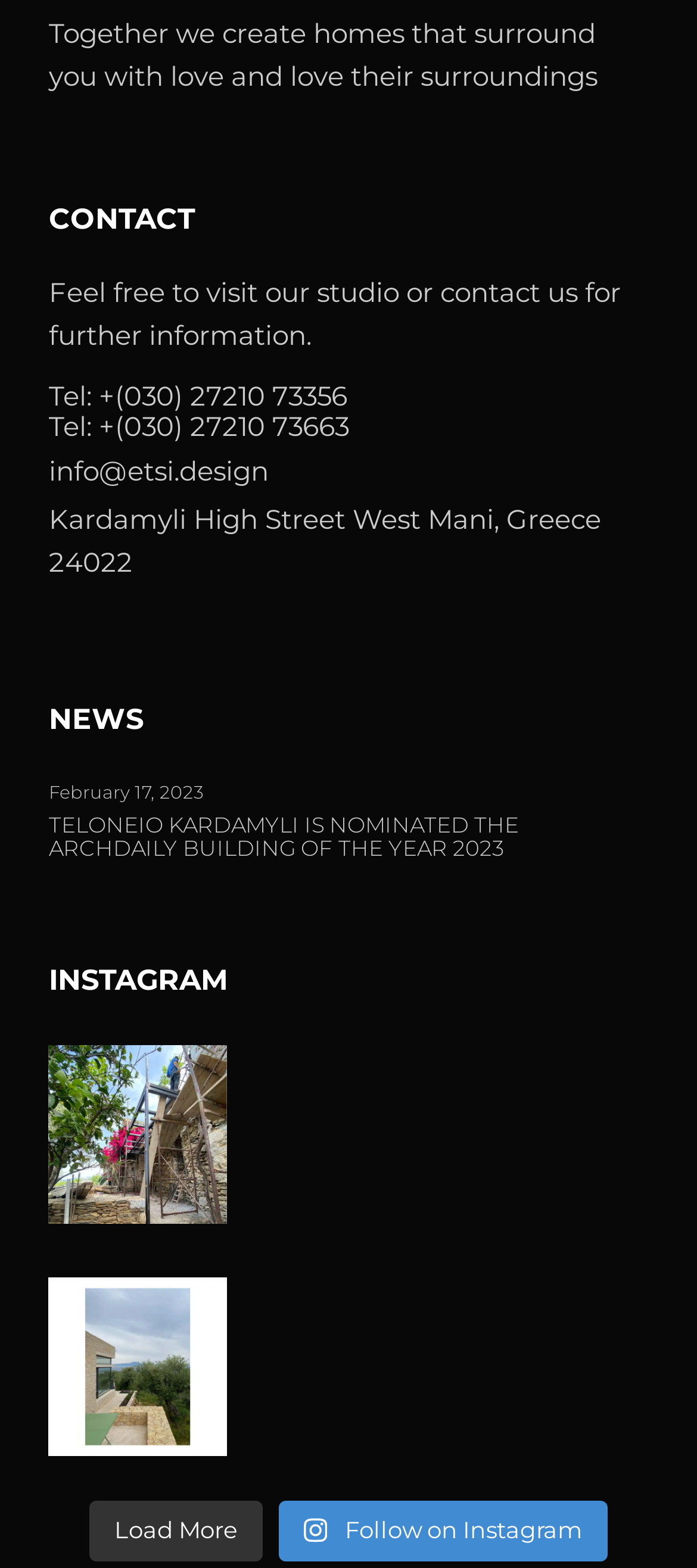Determine the bounding box coordinates of the region that needs to be clicked to achieve the task: "Load more Instagram posts".

[0.128, 0.957, 0.377, 0.995]